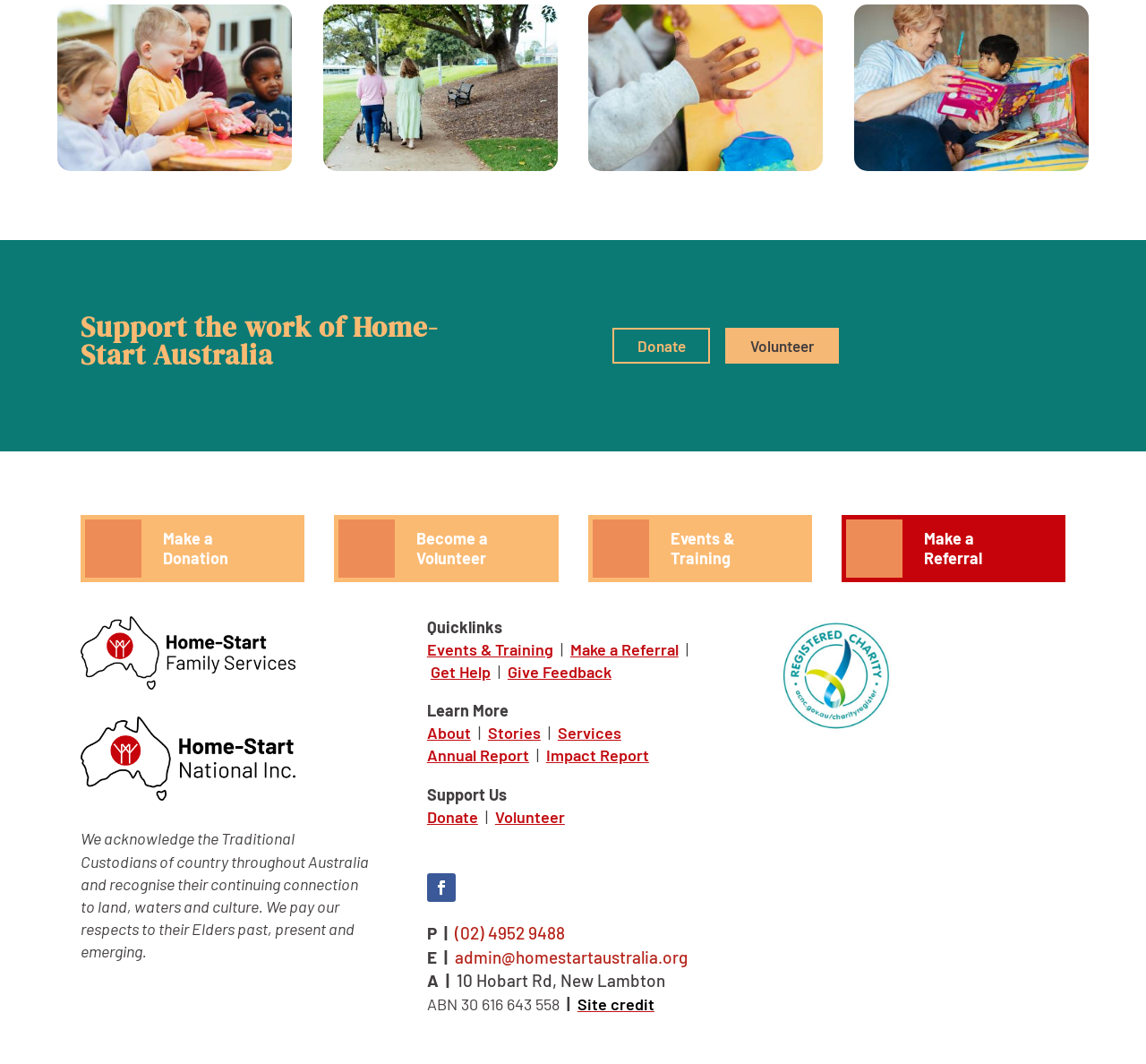Please determine the bounding box coordinates of the element to click on in order to accomplish the following task: "Click the Volunteer link". Ensure the coordinates are four float numbers ranging from 0 to 1, i.e., [left, top, right, bottom].

[0.633, 0.308, 0.732, 0.342]